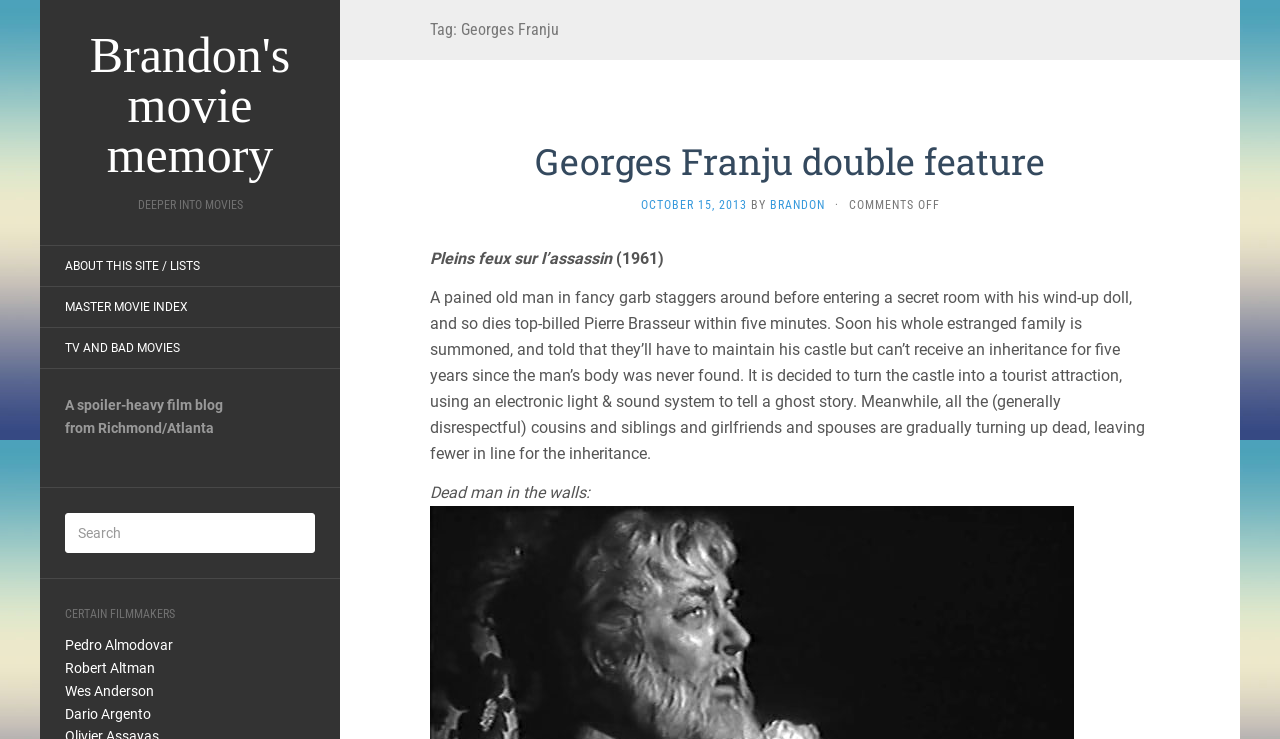Please identify the bounding box coordinates of the region to click in order to complete the given instruction: "Click on the link to access the Georges Franju double feature page". The coordinates should be four float numbers between 0 and 1, i.e., [left, top, right, bottom].

[0.418, 0.186, 0.816, 0.251]